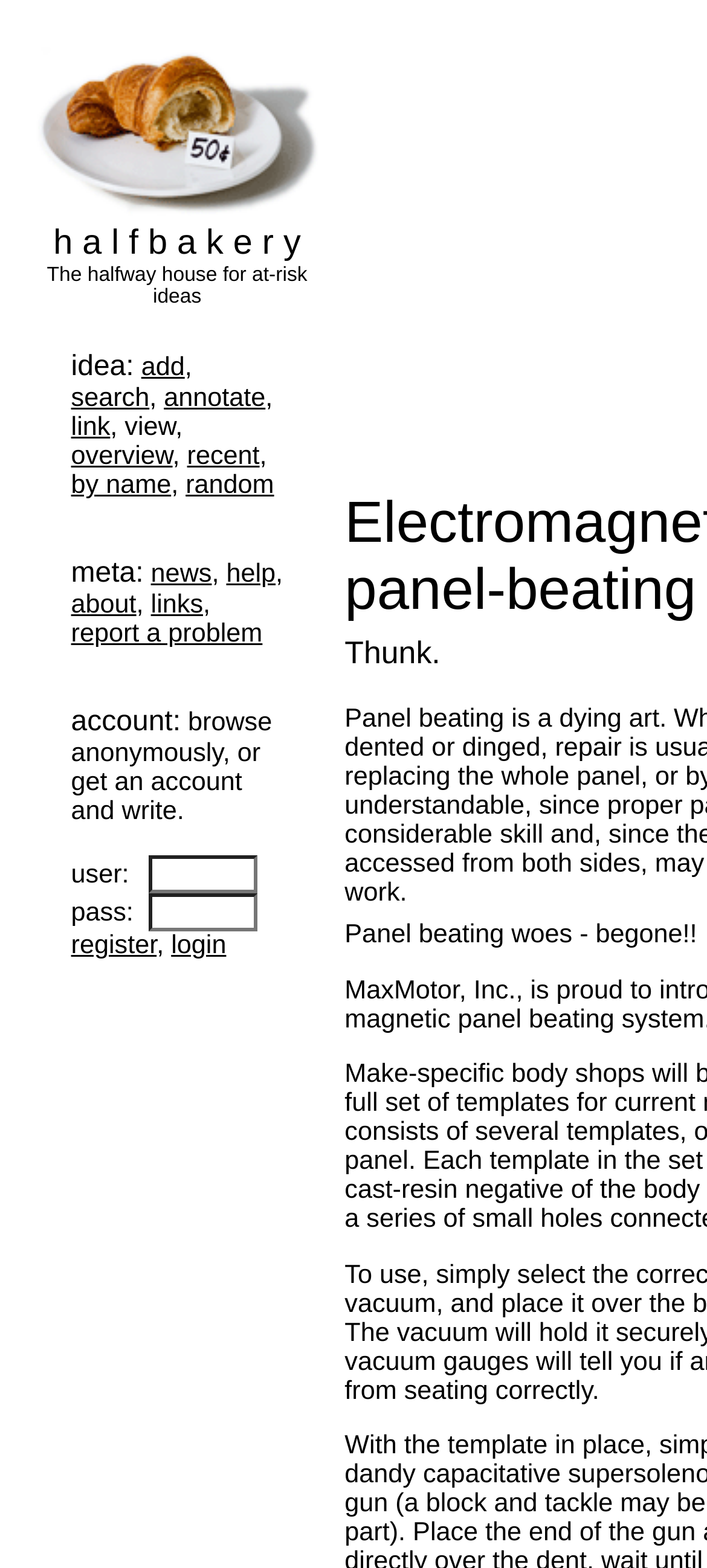Identify the bounding box coordinates of the specific part of the webpage to click to complete this instruction: "login to the system".

[0.242, 0.594, 0.32, 0.613]